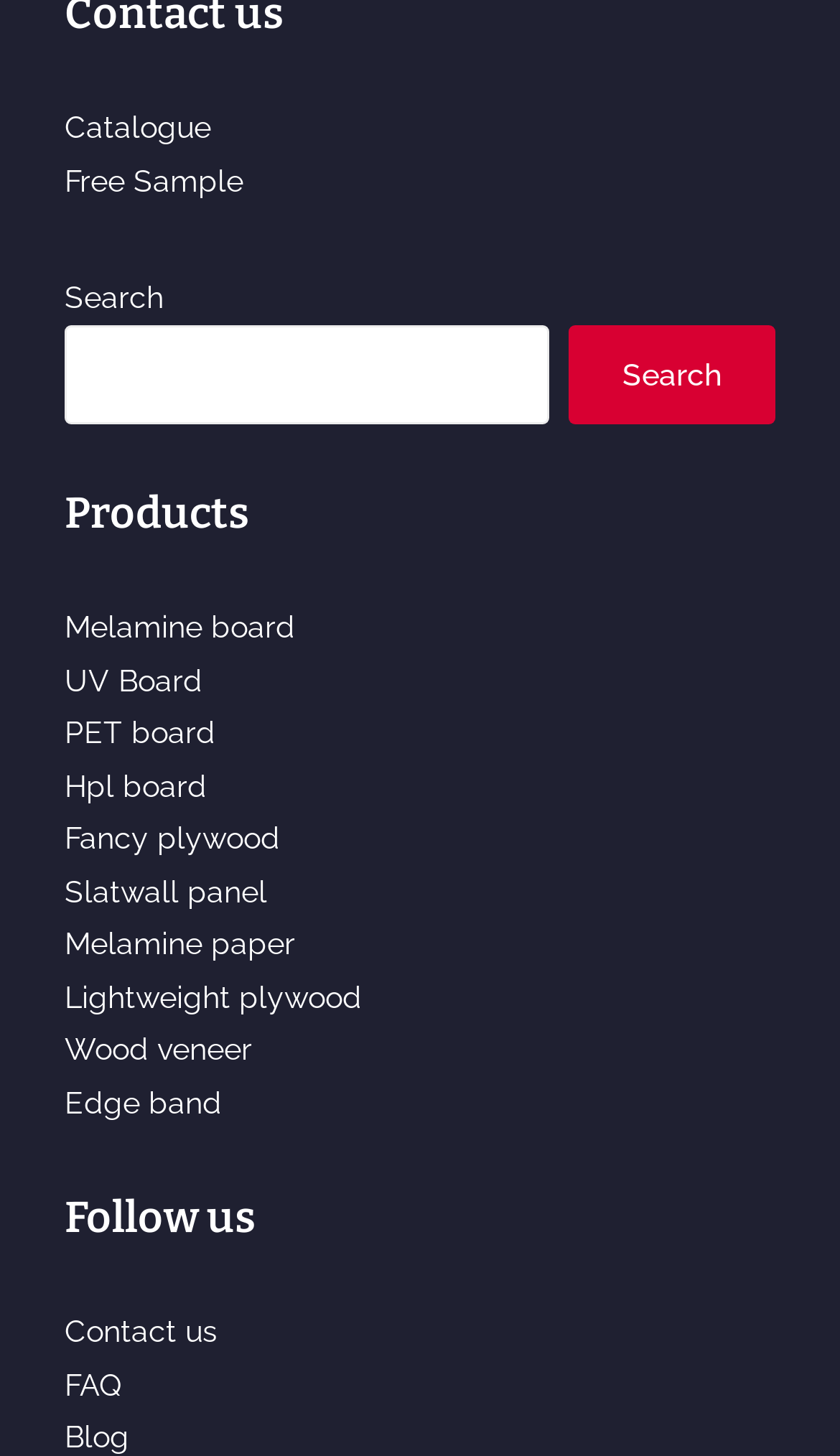Please identify the bounding box coordinates of the element I should click to complete this instruction: 'Get free sample'. The coordinates should be given as four float numbers between 0 and 1, like this: [left, top, right, bottom].

[0.077, 0.112, 0.29, 0.136]